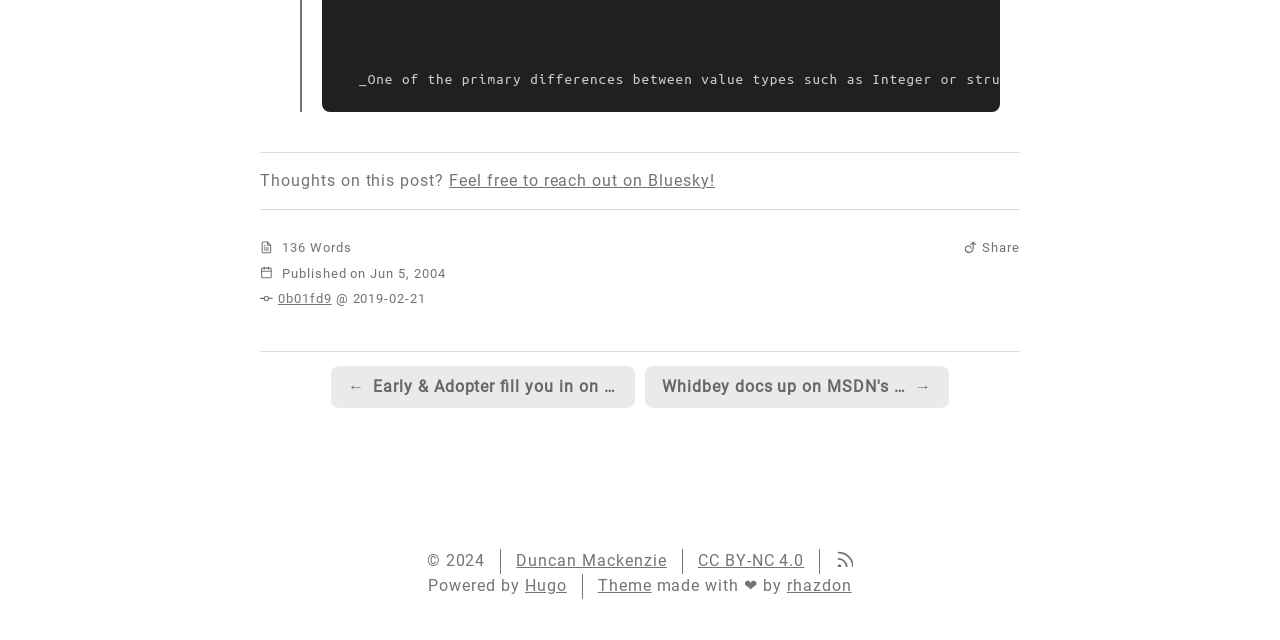Using the given description, provide the bounding box coordinates formatted as (top-left x, top-left y, bottom-right x, bottom-right y), with all values being floating point numbers between 0 and 1. Description: Hugo

[0.41, 0.901, 0.443, 0.93]